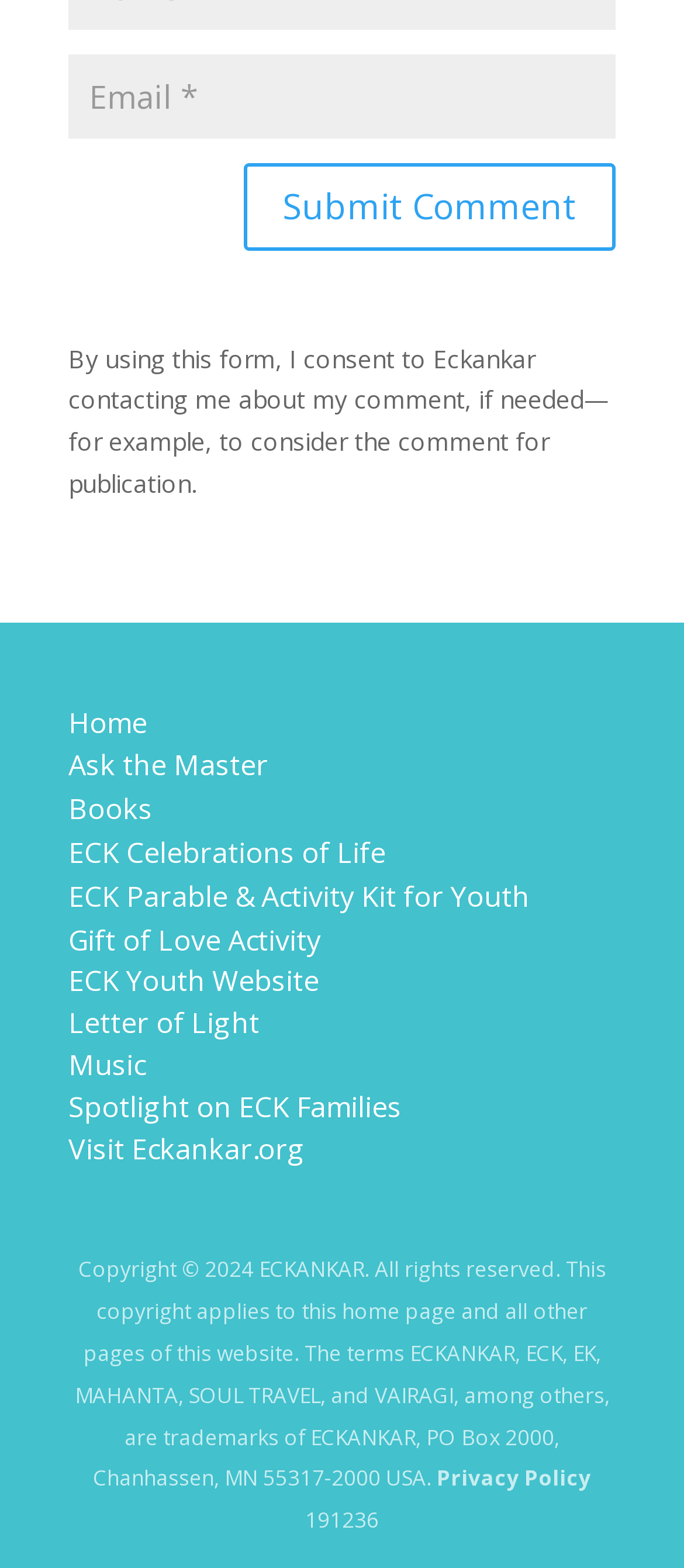Please find the bounding box coordinates of the element that you should click to achieve the following instruction: "Go to the home page". The coordinates should be presented as four float numbers between 0 and 1: [left, top, right, bottom].

[0.1, 0.448, 0.215, 0.473]